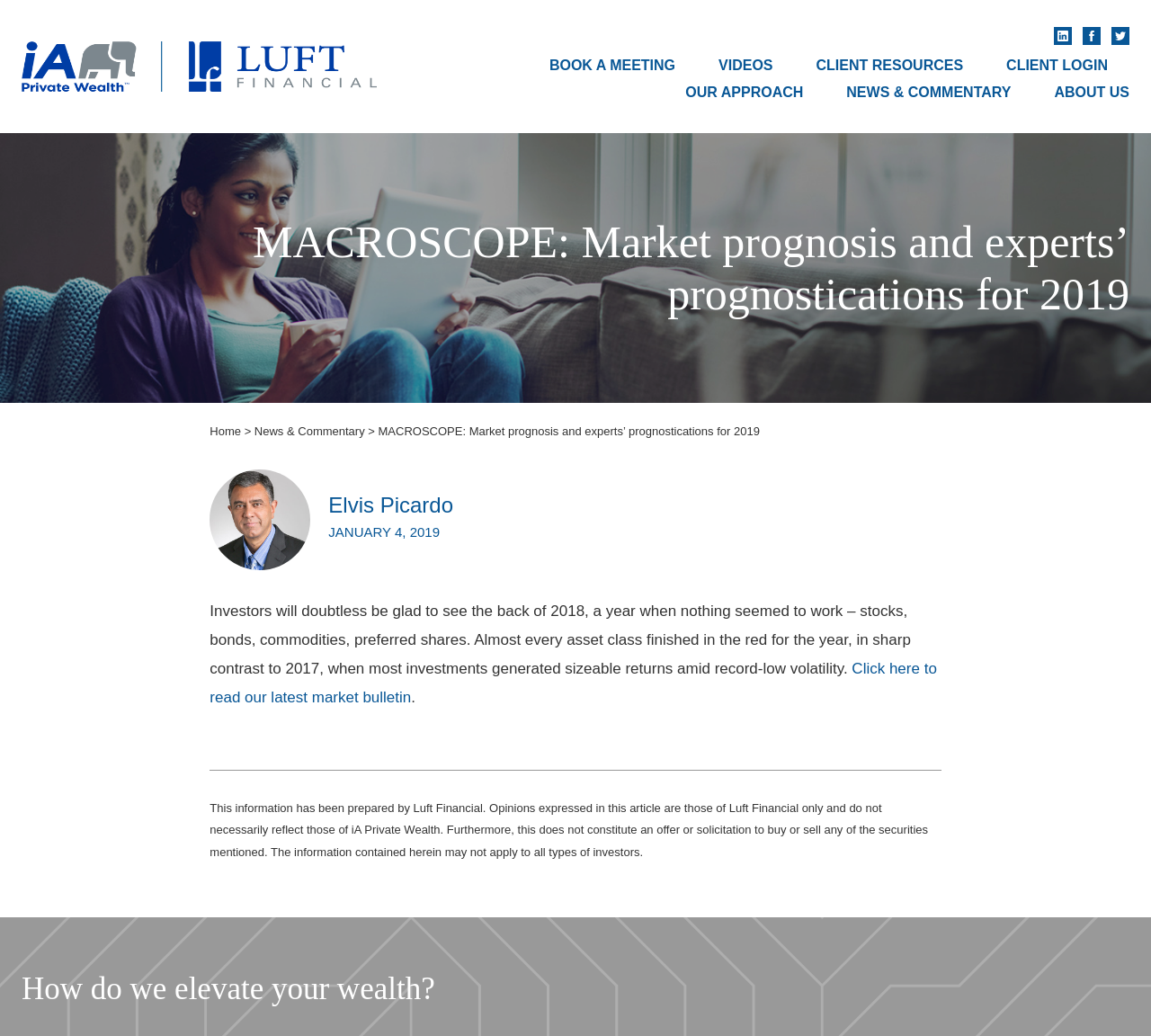Please determine the bounding box coordinates of the clickable area required to carry out the following instruction: "Read the latest market bulletin". The coordinates must be four float numbers between 0 and 1, represented as [left, top, right, bottom].

[0.182, 0.637, 0.814, 0.681]